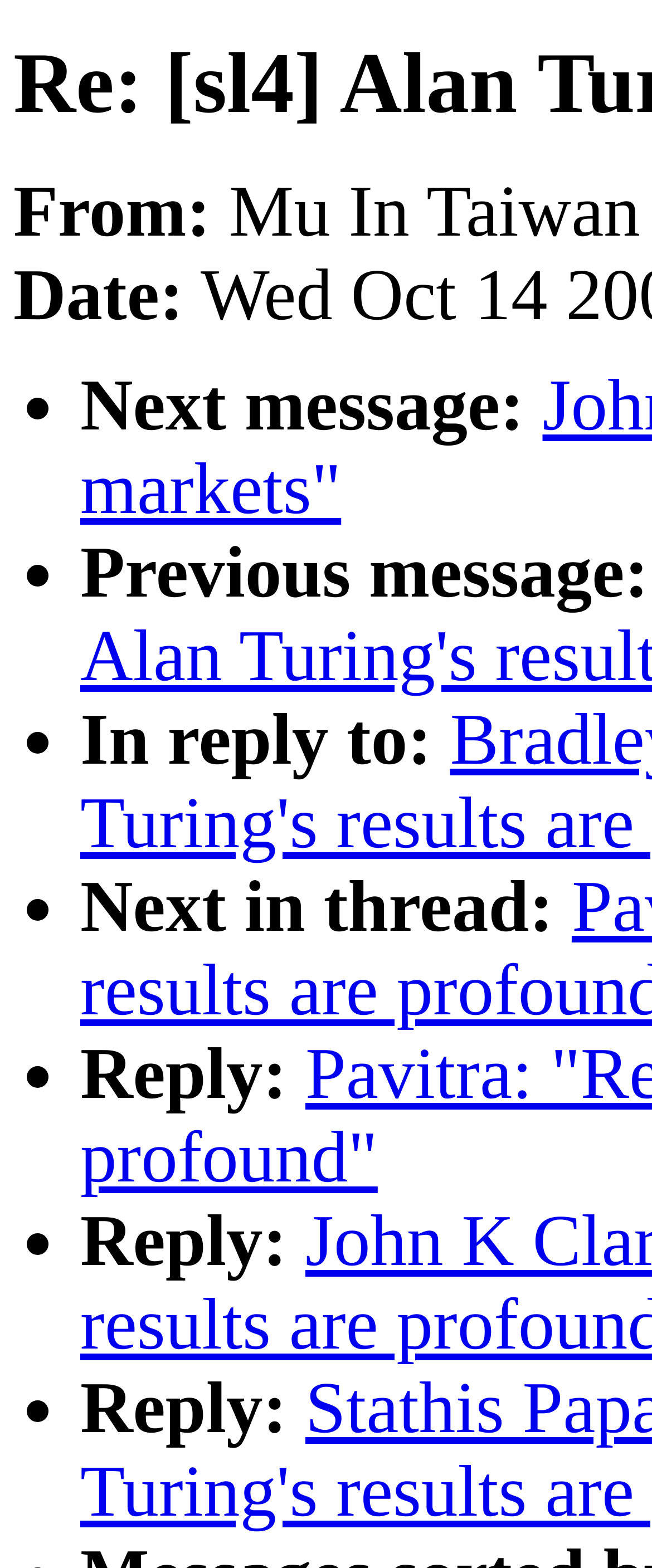What is the position of the 'Next in thread:' label?
Please analyze the image and answer the question with as much detail as possible.

I compared the y1 and y2 coordinates of the 'In reply to:' and 'Next in thread:' labels and found that 'Next in thread:' has a larger y1 value, which means it is located below 'In reply to:' on the webpage.